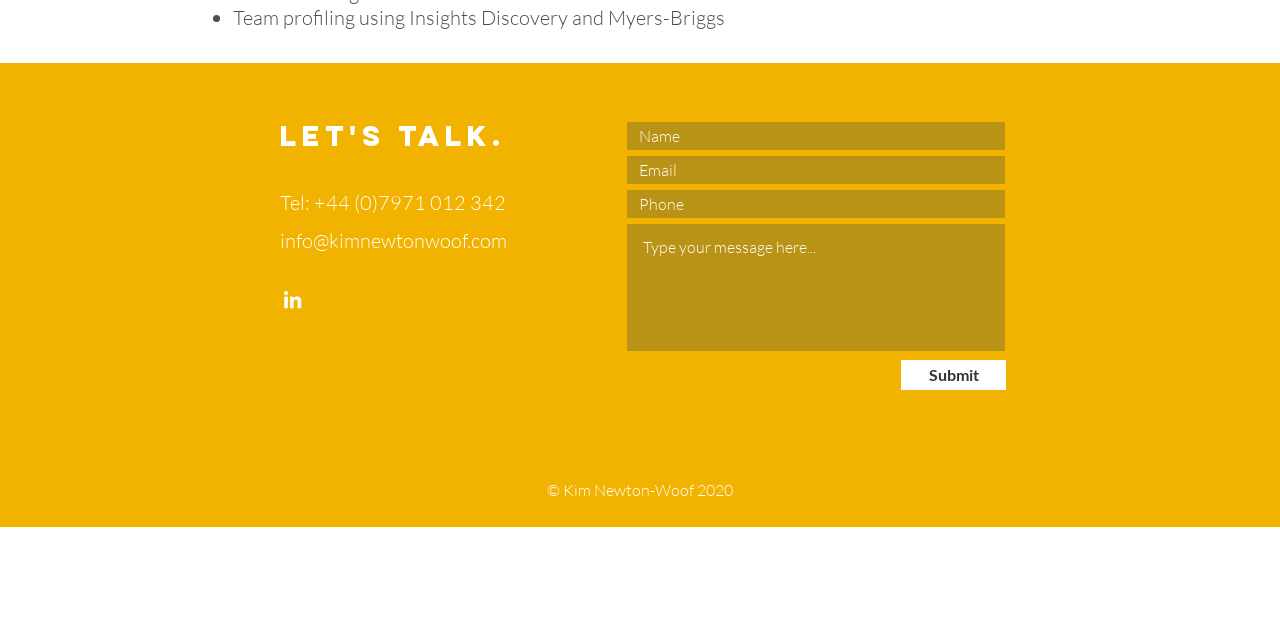Using the format (top-left x, top-left y, bottom-right x, bottom-right y), and given the element description, identify the bounding box coordinates within the screenshot: placeholder="Type your message here..."

[0.49, 0.35, 0.785, 0.548]